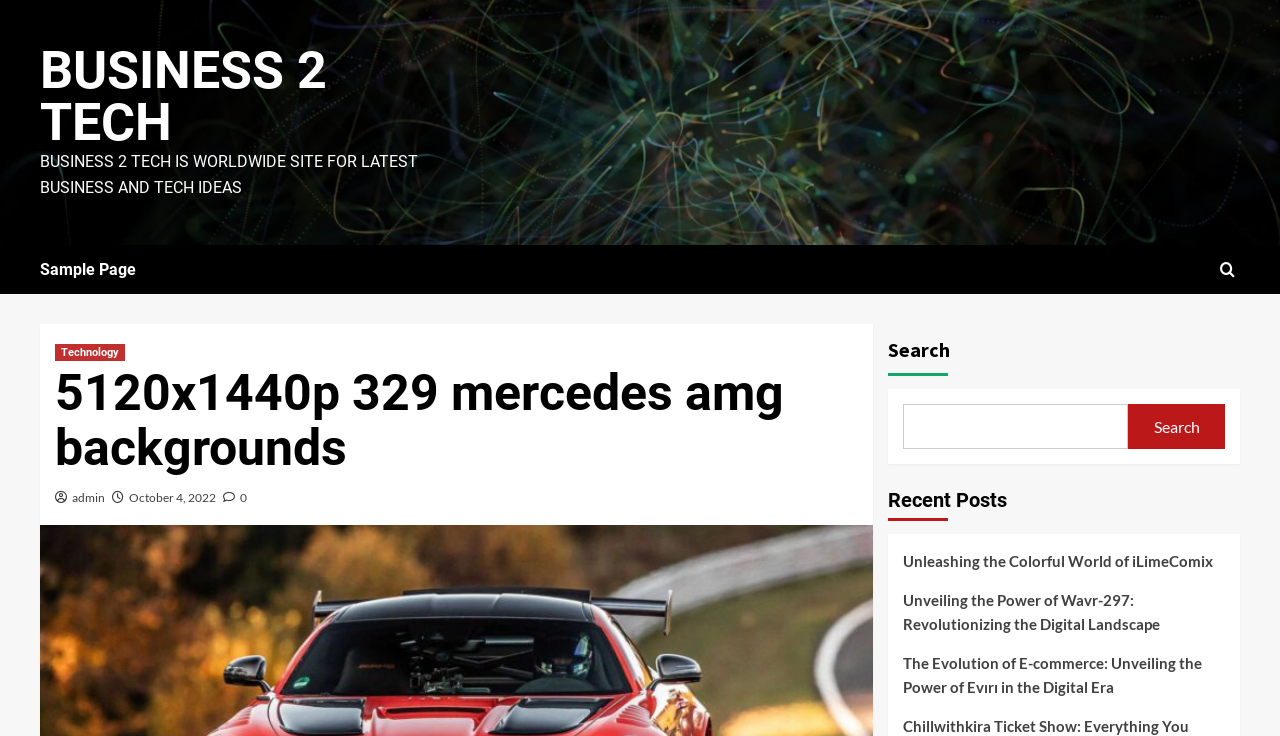Give a one-word or short phrase answer to this question: 
What is the symbol next to the 'Technology' link?

A square icon